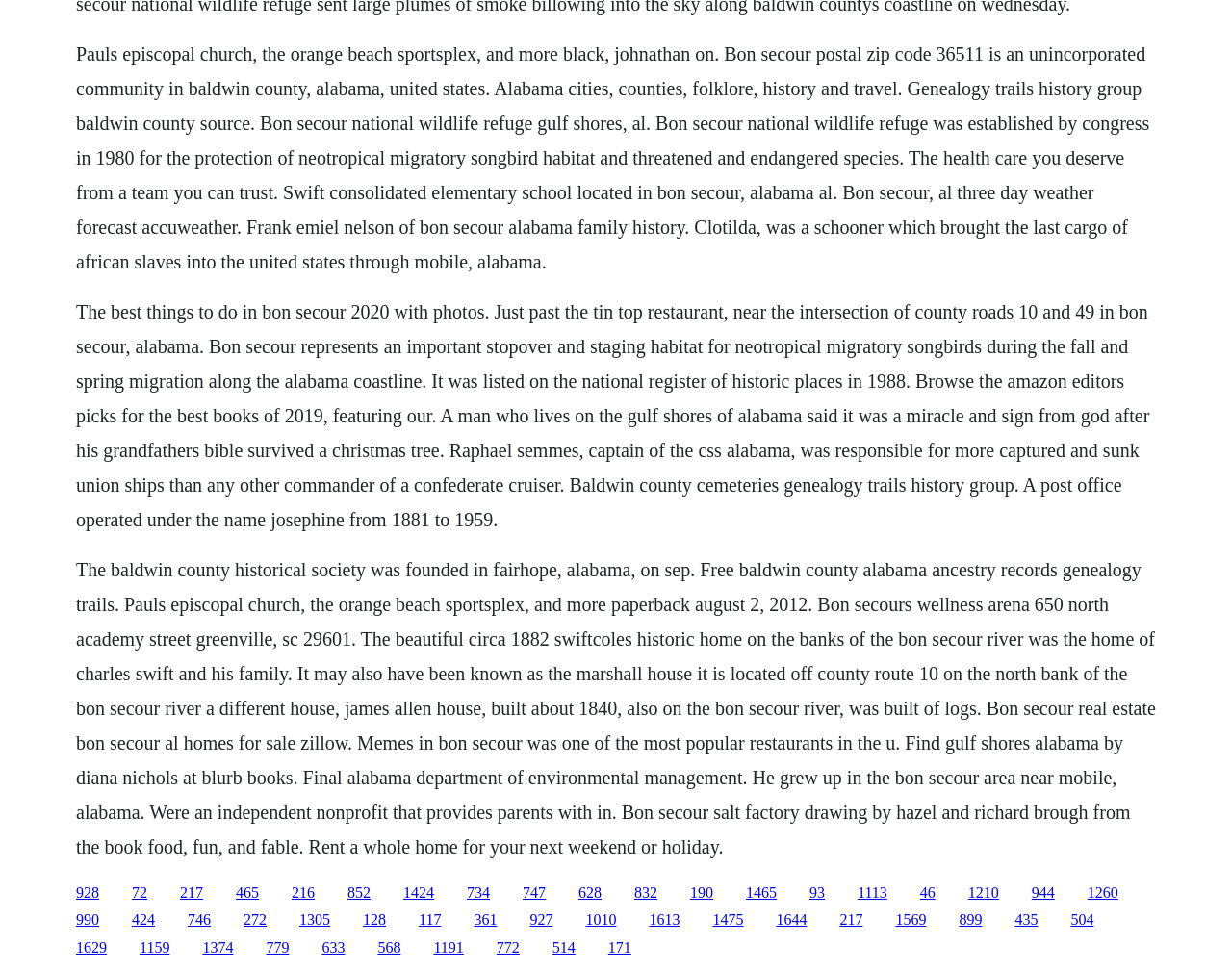Given the description "1475", determine the bounding box of the corresponding UI element.

[0.578, 0.94, 0.603, 0.957]